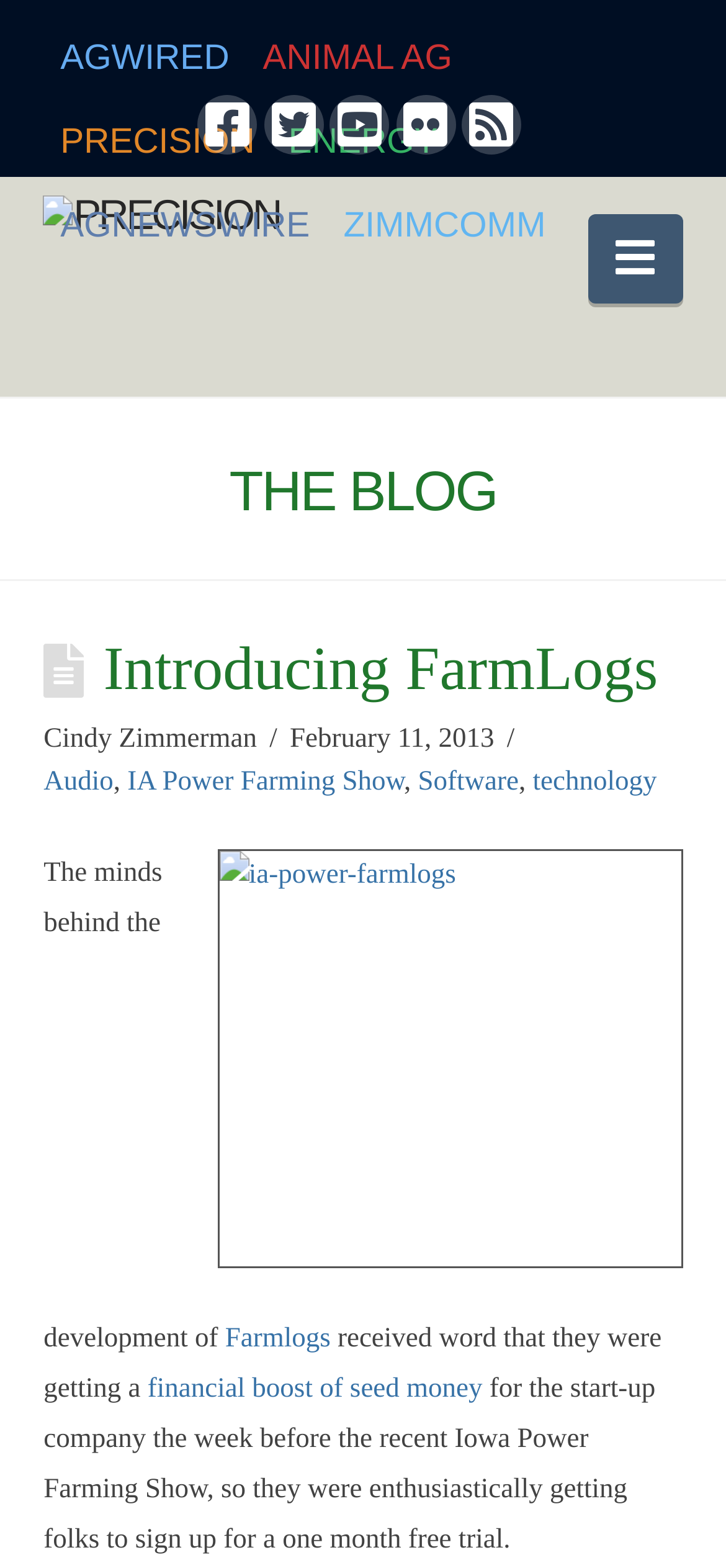What is the date of the blog post?
Please provide a full and detailed response to the question.

The date of the blog post can be found by looking at the time element, which contains the text 'February 11, 2013'.